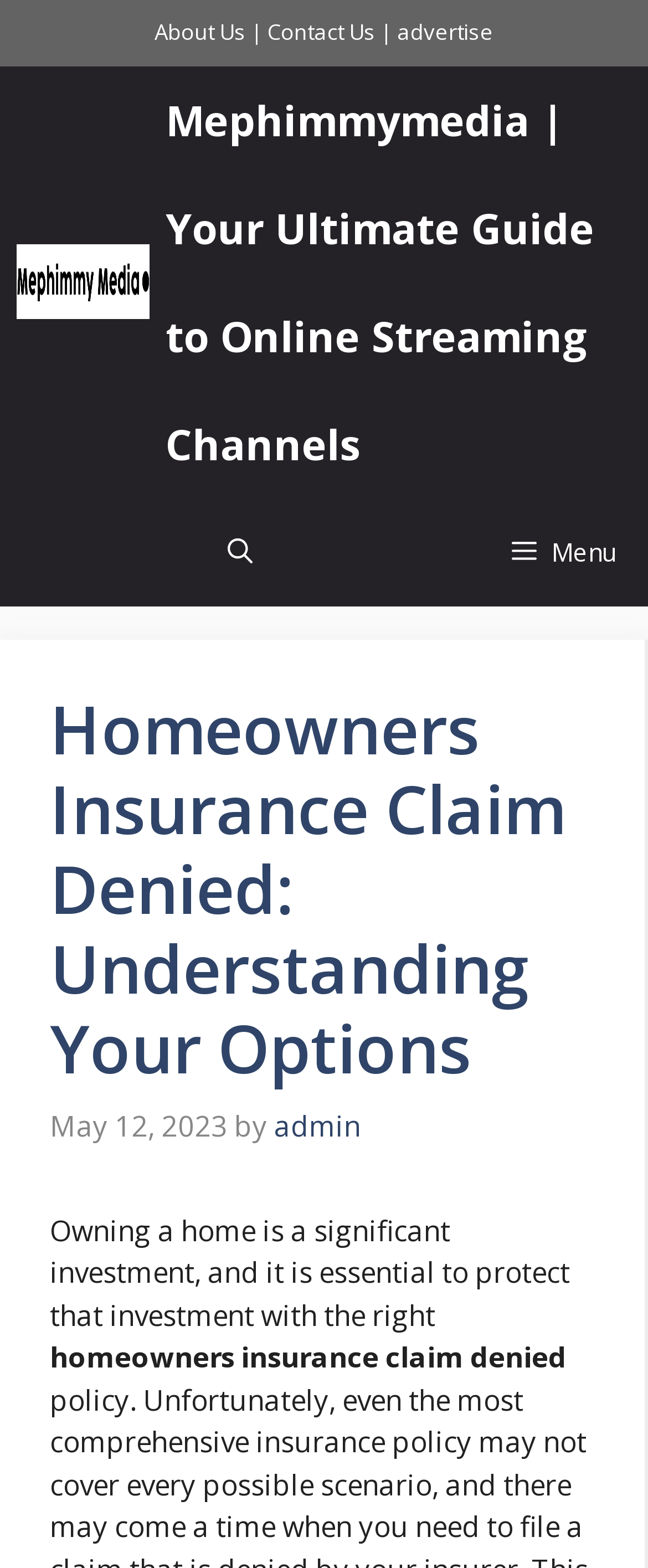Identify the bounding box coordinates of the clickable section necessary to follow the following instruction: "Click on About Us". The coordinates should be presented as four float numbers from 0 to 1, i.e., [left, top, right, bottom].

[0.238, 0.011, 0.379, 0.03]